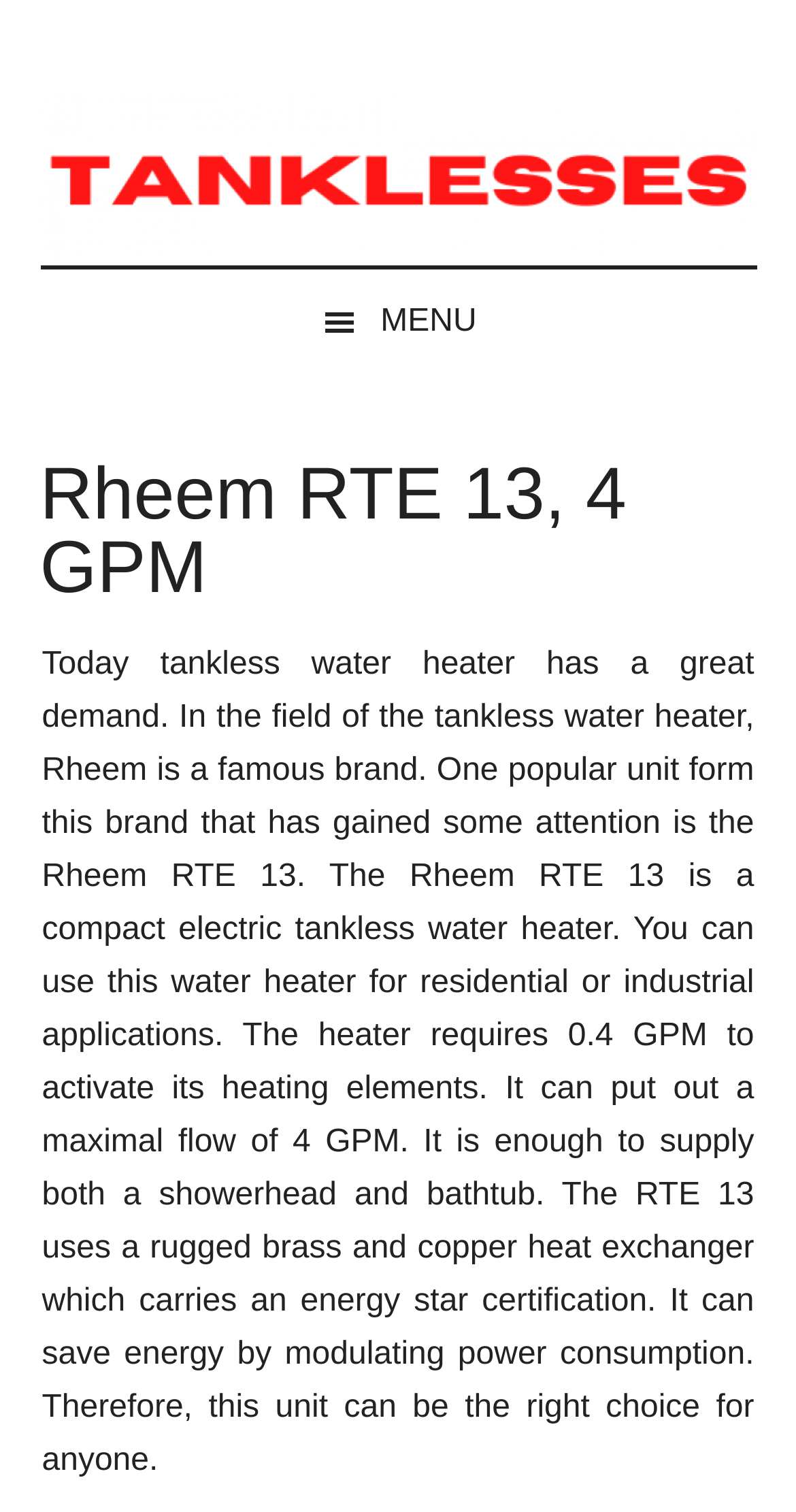Give a detailed account of the webpage.

The webpage is about the Rheem RTE 13 Electric Tankless Water Heater, with a focus on its features and applications. At the top of the page, there are three links to skip to main content, secondary menu, and footer, respectively. 

Below these links, there is a navigation menu with a "Tanklesses" link, which is positioned at the top center of the page. To the right of this link, there is a menu button with a hamburger icon, which is not currently pressed or expanded.

Below the navigation menu, there is a header section with a heading that reads "Rheem RTE 13, 4 GPM". This heading is centered at the top of the page.

The main content of the page is a block of text that provides an overview of the Rheem RTE 13 tankless water heater. The text describes the product as a compact electric tankless water heater suitable for residential or industrial applications. It also mentions the product's features, such as its ability to supply both a showerhead and bathtub, its energy-saving capabilities, and its rugged brass and copper heat exchanger with an energy star certification. This text block is positioned below the header section and takes up most of the page's content area.